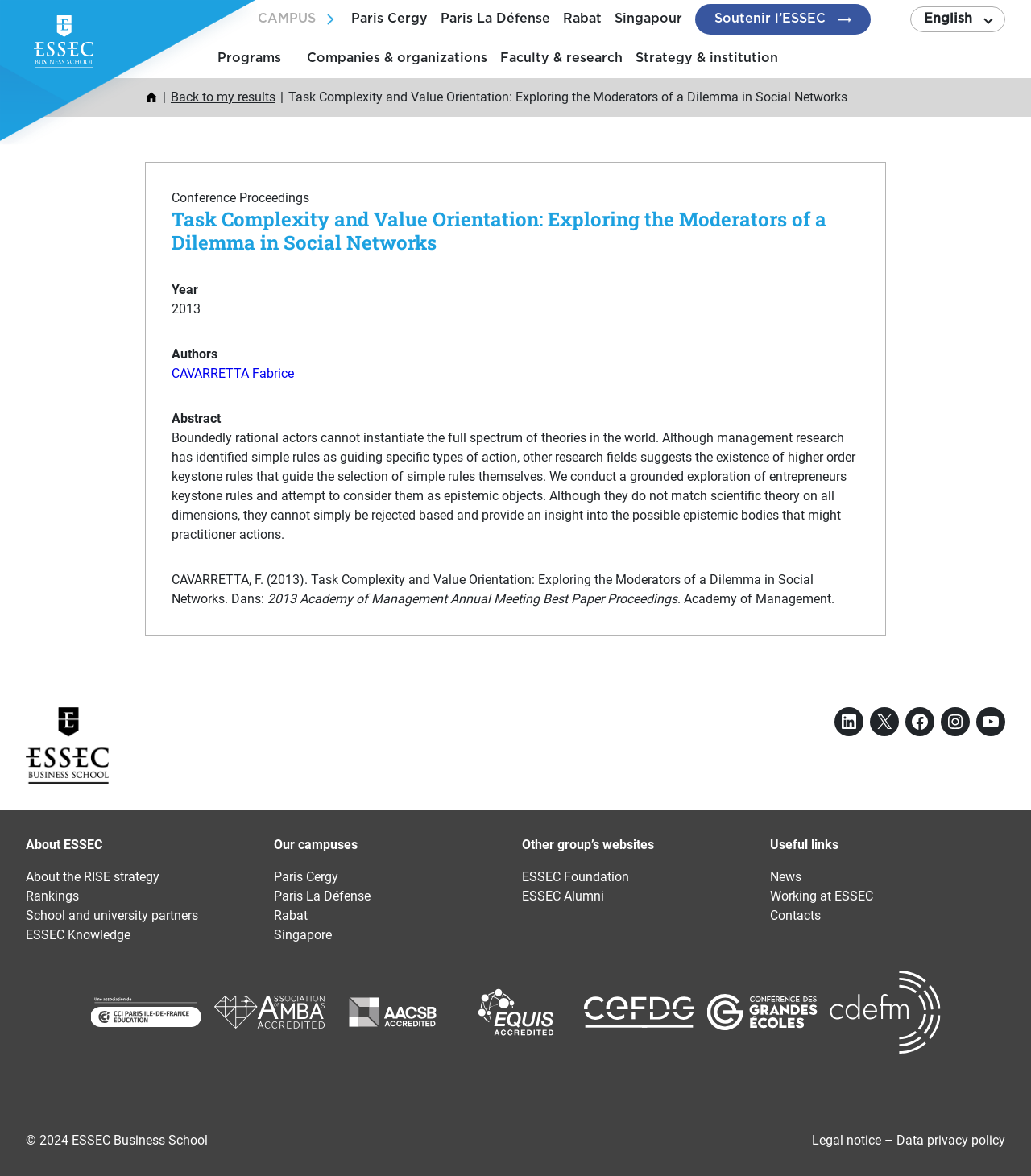What are the locations of ESSEC campuses?
Please interpret the details in the image and answer the question thoroughly.

I found this answer by looking at the links under the 'Our campuses' section, which lists the locations of ESSEC campuses.